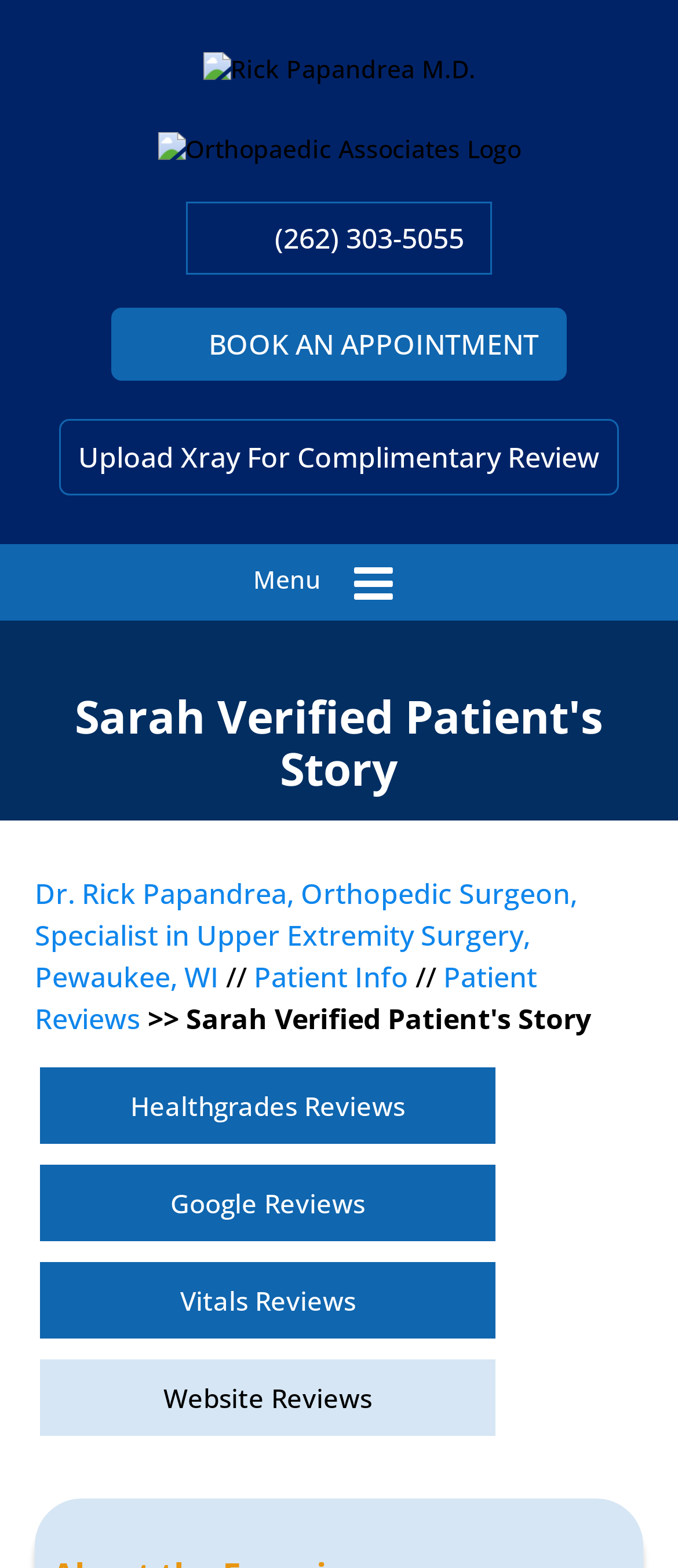Determine the bounding box coordinates of the region to click in order to accomplish the following instruction: "Click on Dr. Rick Papandrea's profile". Provide the coordinates as four float numbers between 0 and 1, specifically [left, top, right, bottom].

[0.299, 0.037, 0.701, 0.058]